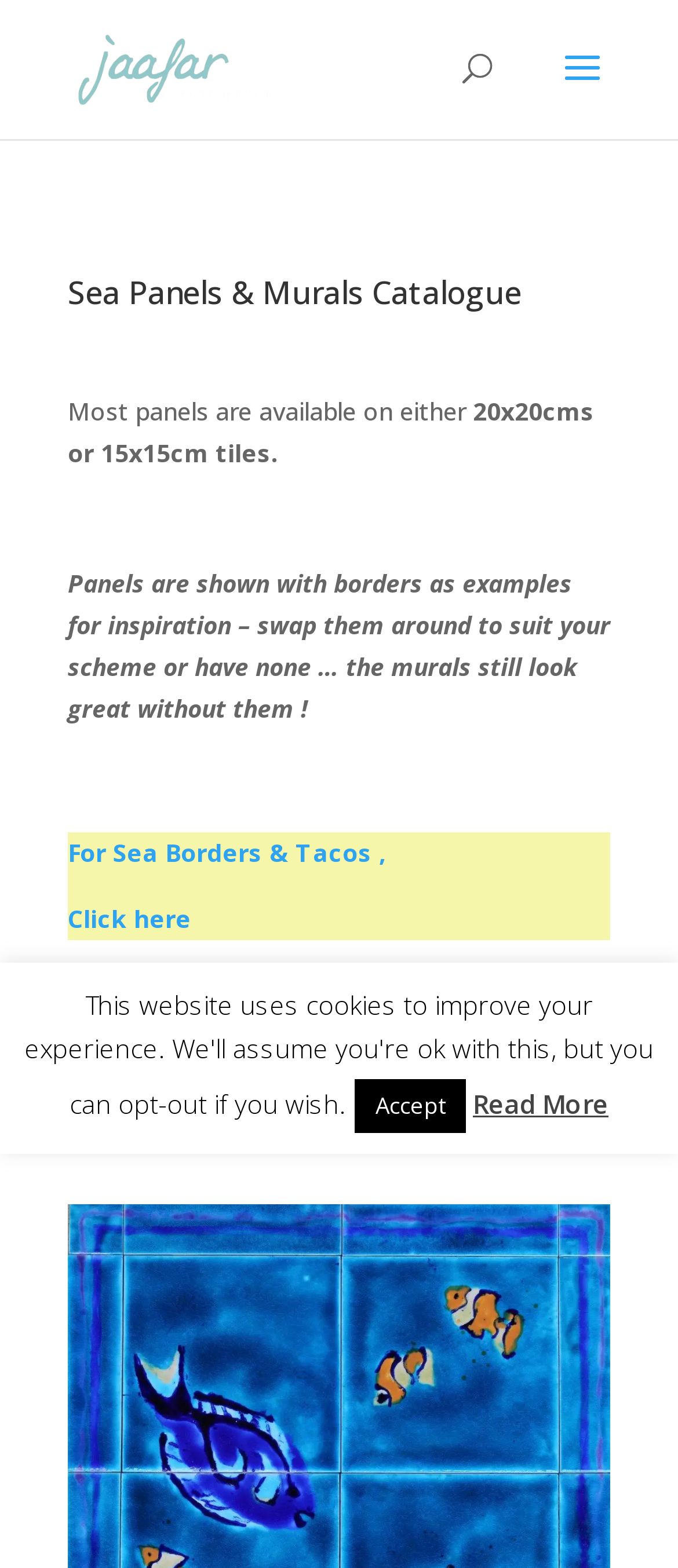What is the relationship between the panels and the murals?
With the help of the image, please provide a detailed response to the question.

Based on the text 'Panels are shown with borders as examples for inspiration – swap them around to suit your scheme or have none … the murals still look great without them!', it can be inferred that the panels and murals are related, and the murals can still look great even without the panels.